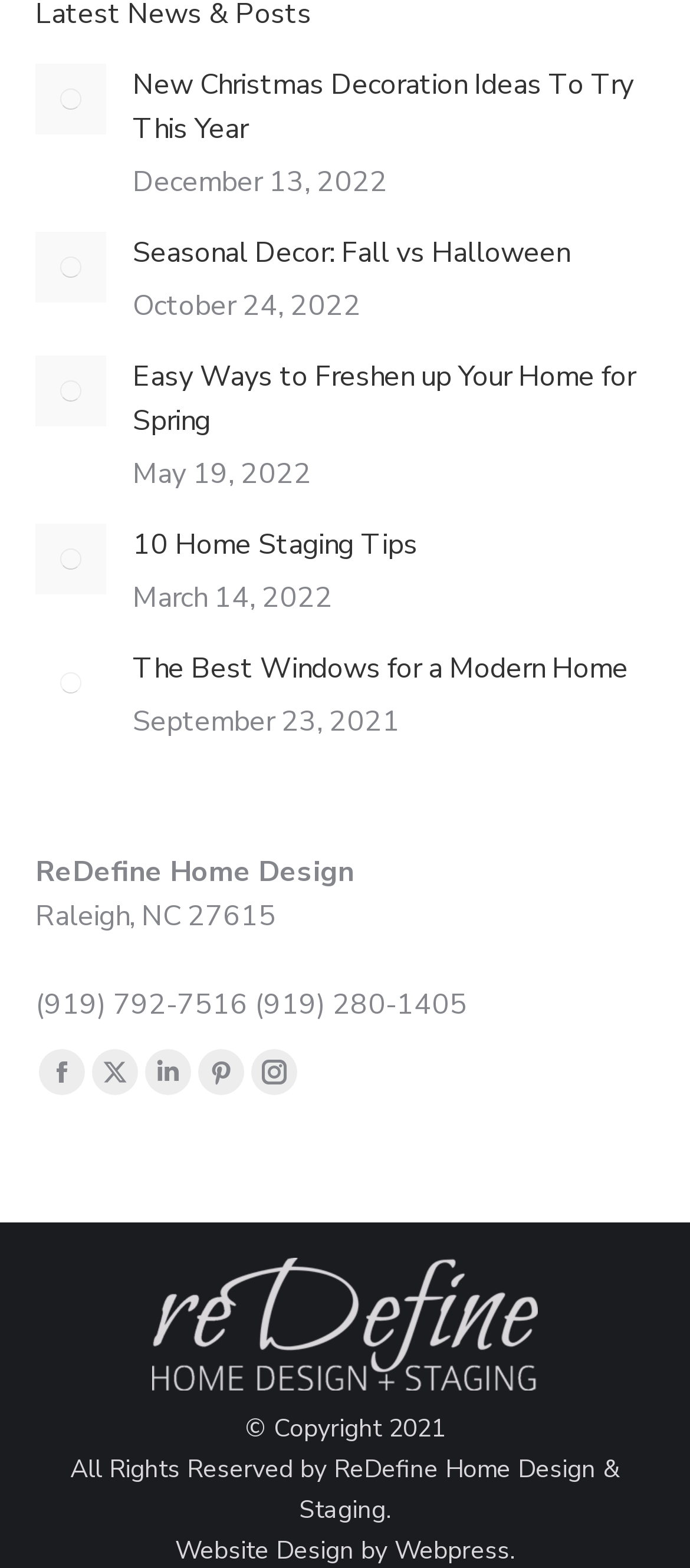Locate the bounding box coordinates of the element that needs to be clicked to carry out the instruction: "Click on the 'New Christmas Decoration Ideas To Try This Year' article". The coordinates should be given as four float numbers ranging from 0 to 1, i.e., [left, top, right, bottom].

[0.192, 0.041, 0.949, 0.097]